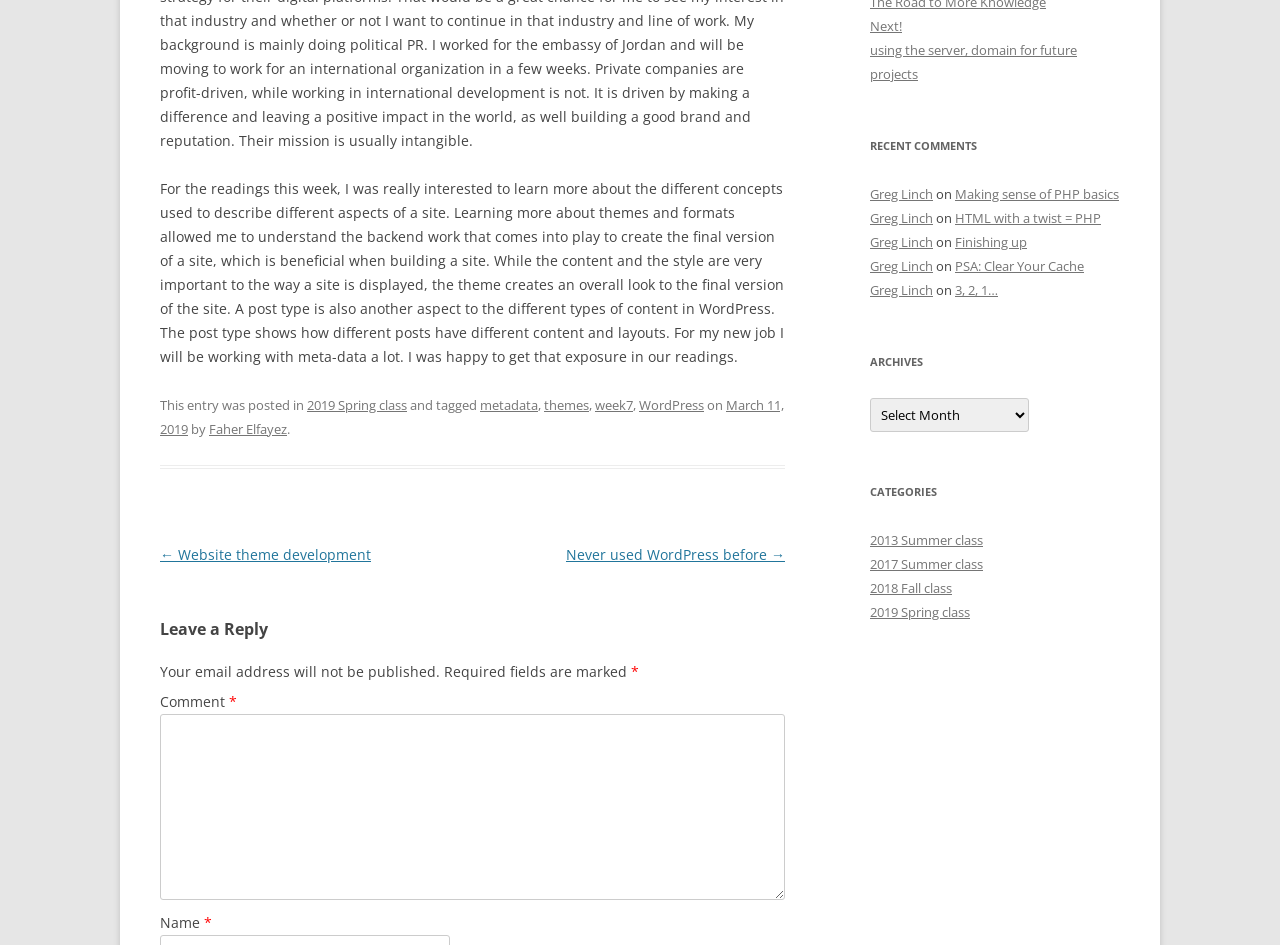Using floating point numbers between 0 and 1, provide the bounding box coordinates in the format (top-left x, top-left y, bottom-right x, bottom-right y). Locate the UI element described here: metadata

[0.375, 0.419, 0.42, 0.438]